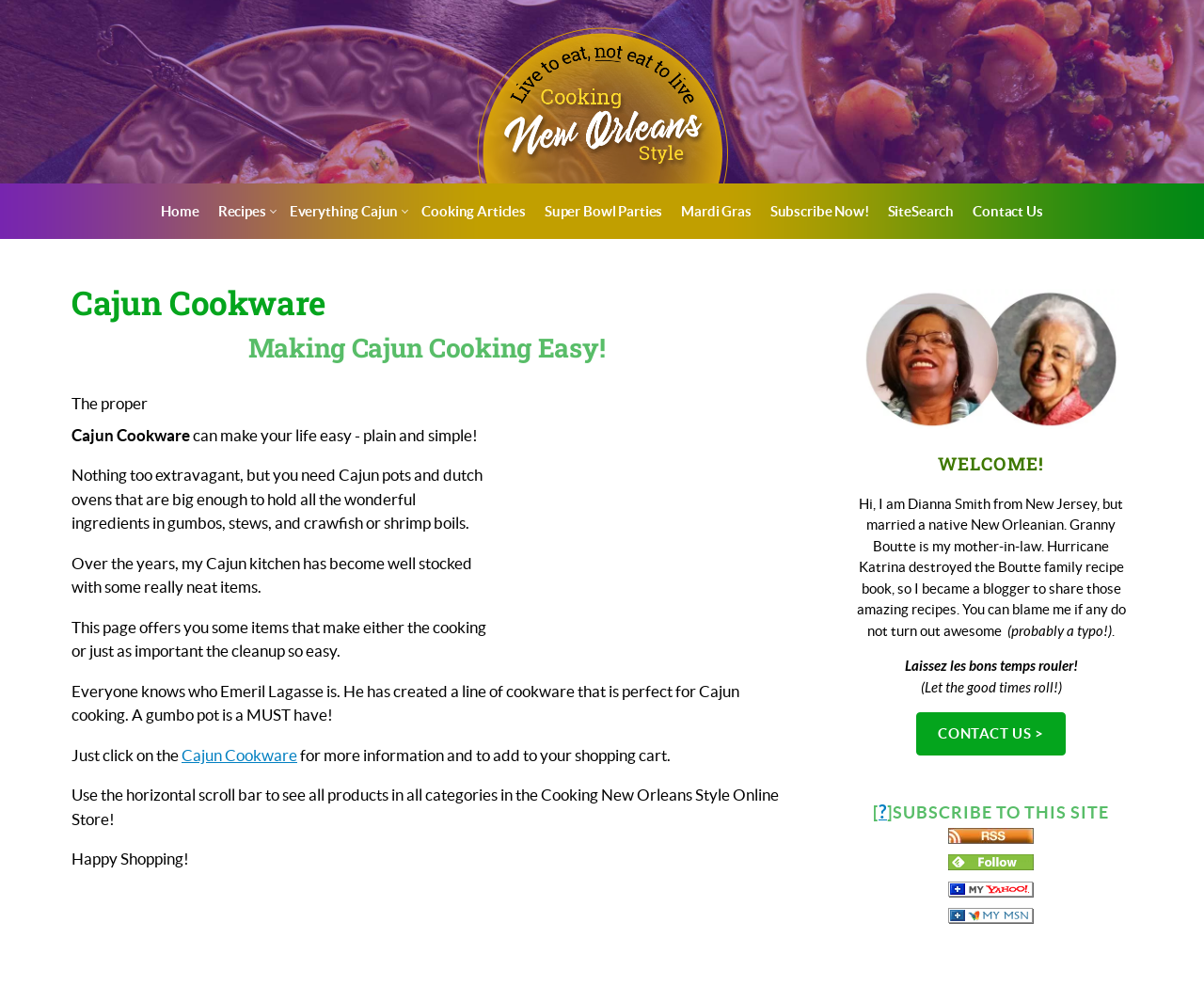Refer to the screenshot and answer the following question in detail:
What is the phrase written in French on the webpage?

The webpage contains the French phrase 'Laissez les bons temps rouler!' which is translated to 'Let the good times roll!' This phrase is often used to express joy and celebration, fitting with the theme of cooking and sharing recipes.